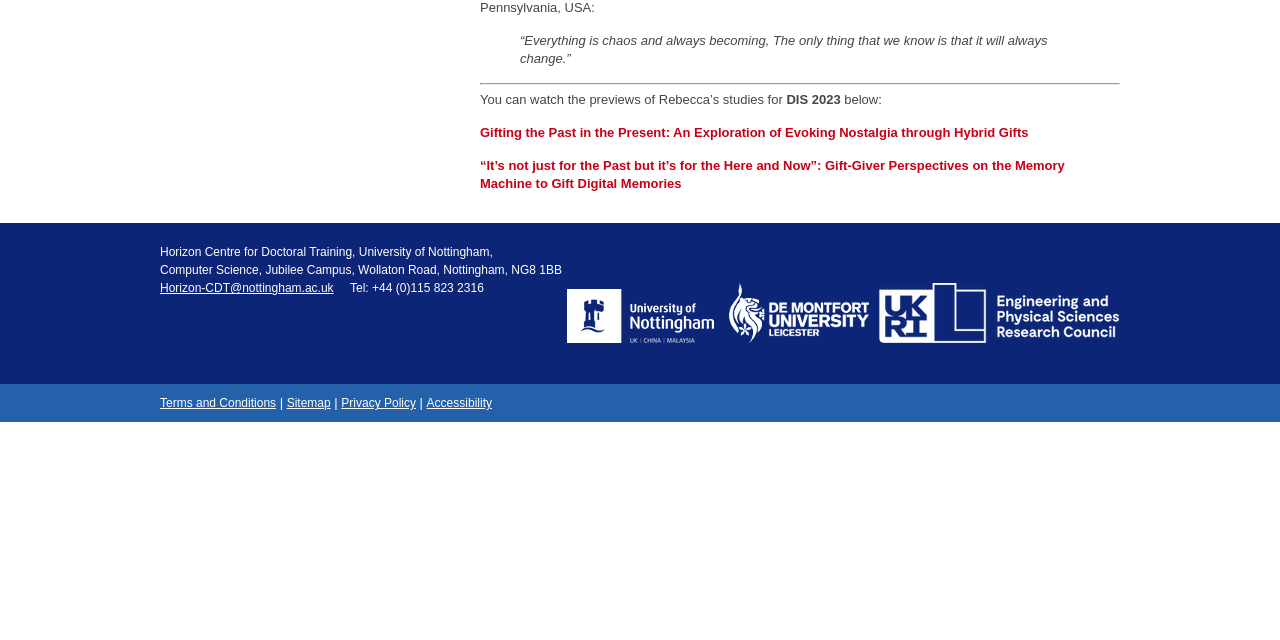Identify the bounding box of the UI element described as follows: "Privacy Policy". Provide the coordinates as four float numbers in the range of 0 to 1 [left, top, right, bottom].

[0.267, 0.619, 0.325, 0.641]